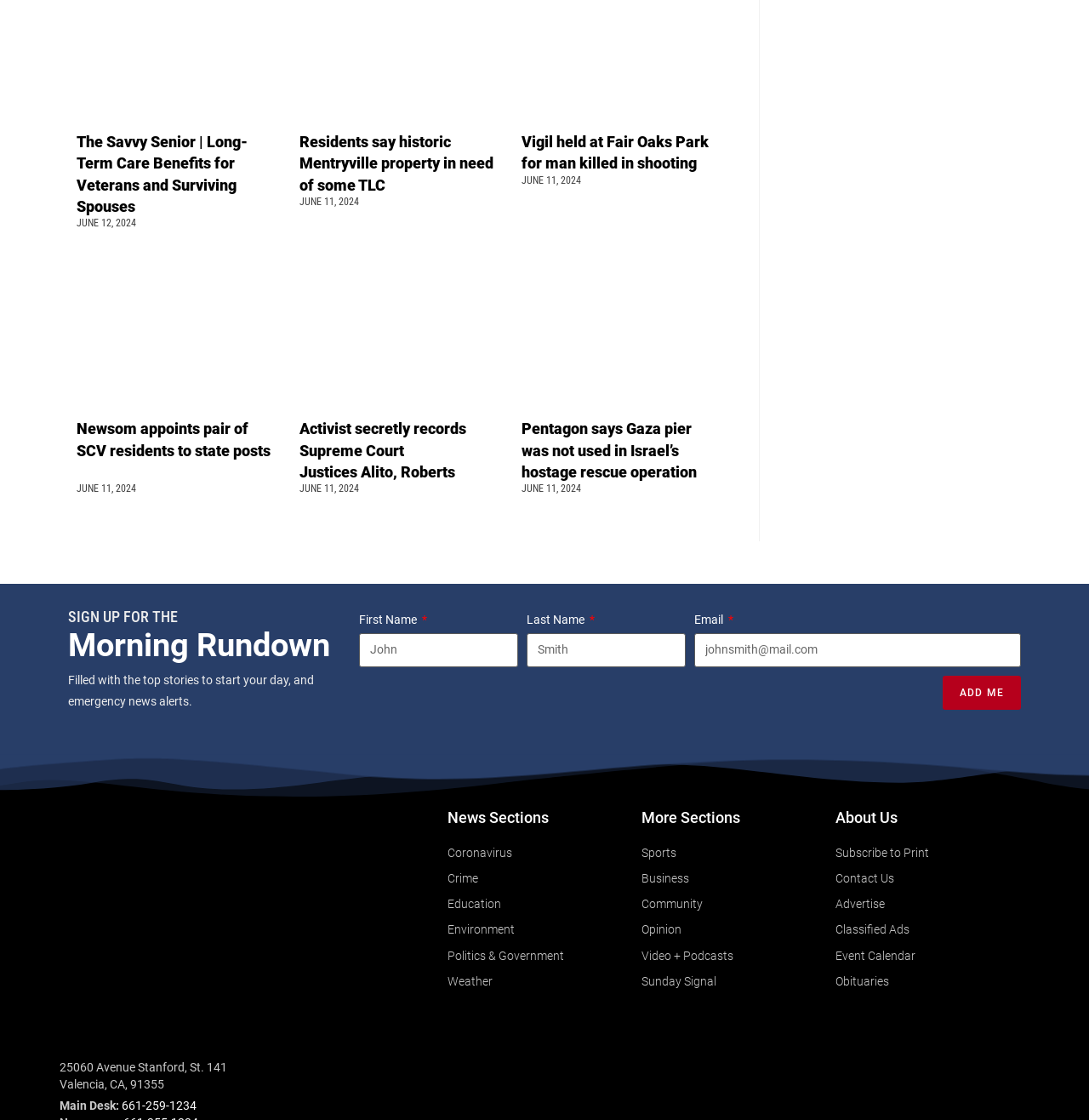Locate the UI element that matches the description Coronavirus in the webpage screenshot. Return the bounding box coordinates in the format (top-left x, top-left y, bottom-right x, bottom-right y), with values ranging from 0 to 1.

[0.411, 0.752, 0.589, 0.771]